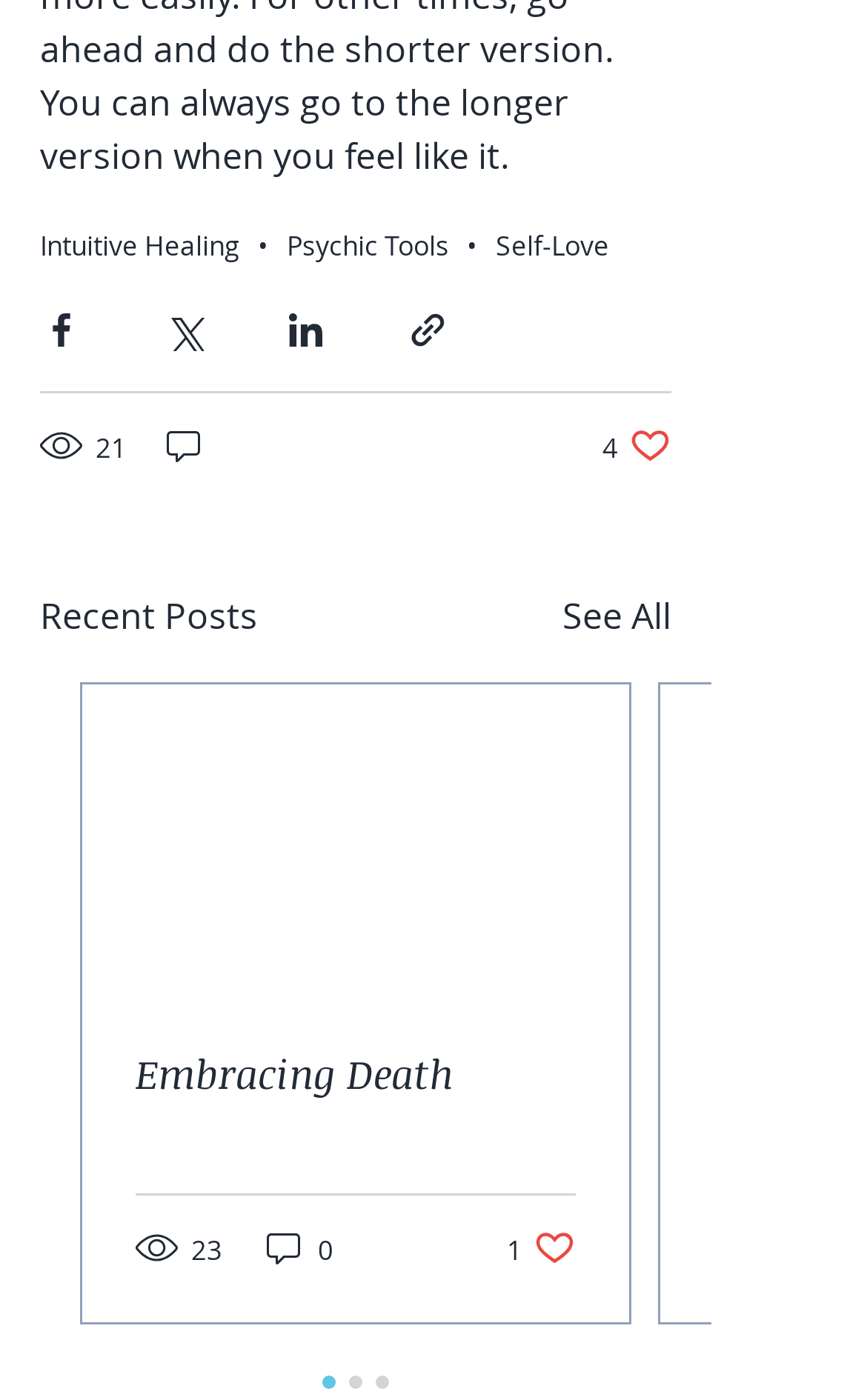Please reply to the following question using a single word or phrase: 
How many comments does the first post have?

0